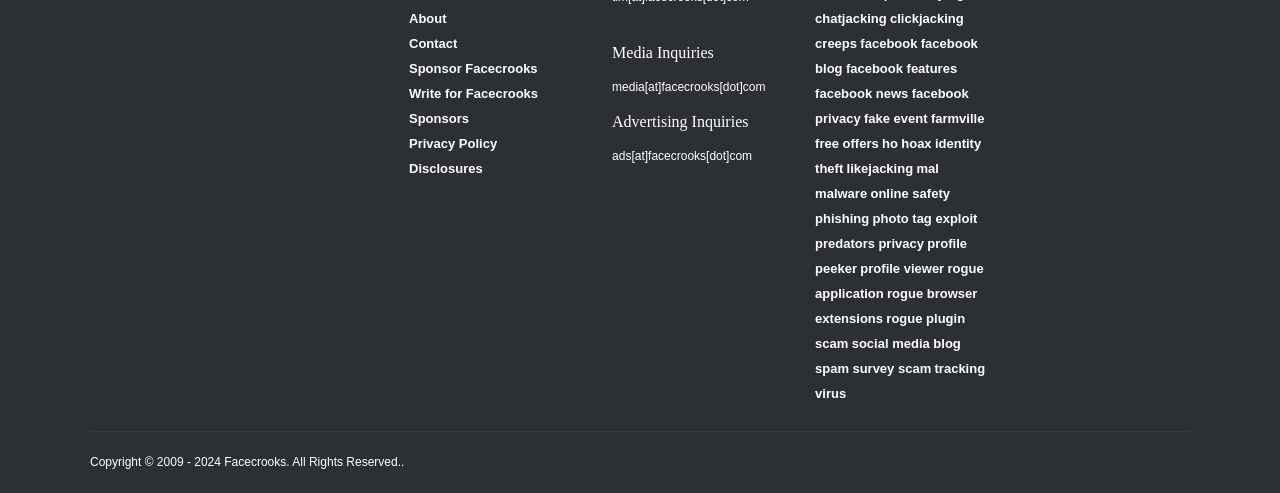Please provide a comprehensive answer to the question below using the information from the image: What is the contact email for media inquiries?

The contact email for media inquiries is listed under the 'Media Inquiries' heading, which is 'media[at]facecrooks[dot]com'.